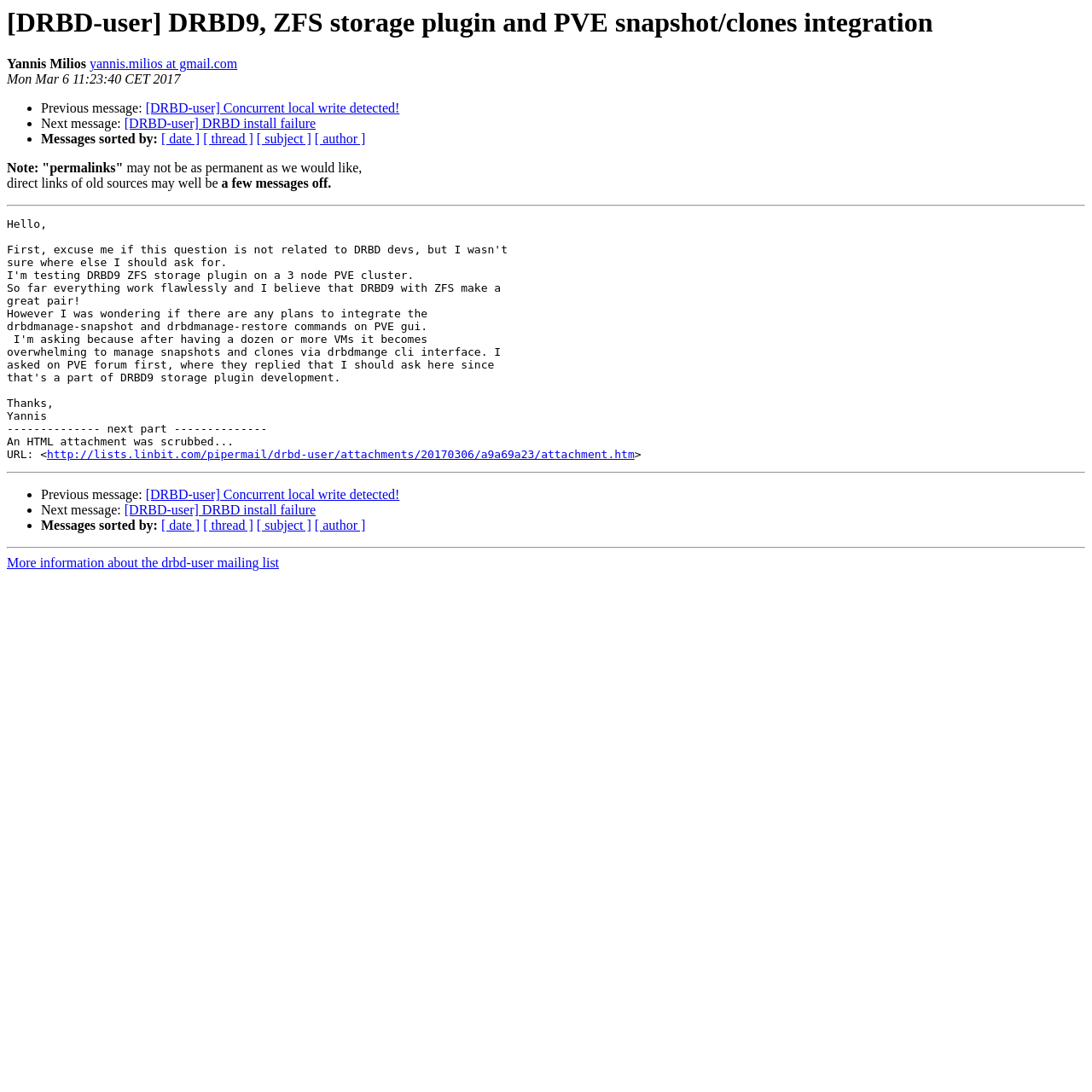Examine the image and give a thorough answer to the following question:
What is the previous message?

The previous message is Concurrent local write detected!, which is indicated by the link element '[DRBD-user] Concurrent local write detected!' with bounding box coordinates [0.133, 0.093, 0.366, 0.106].